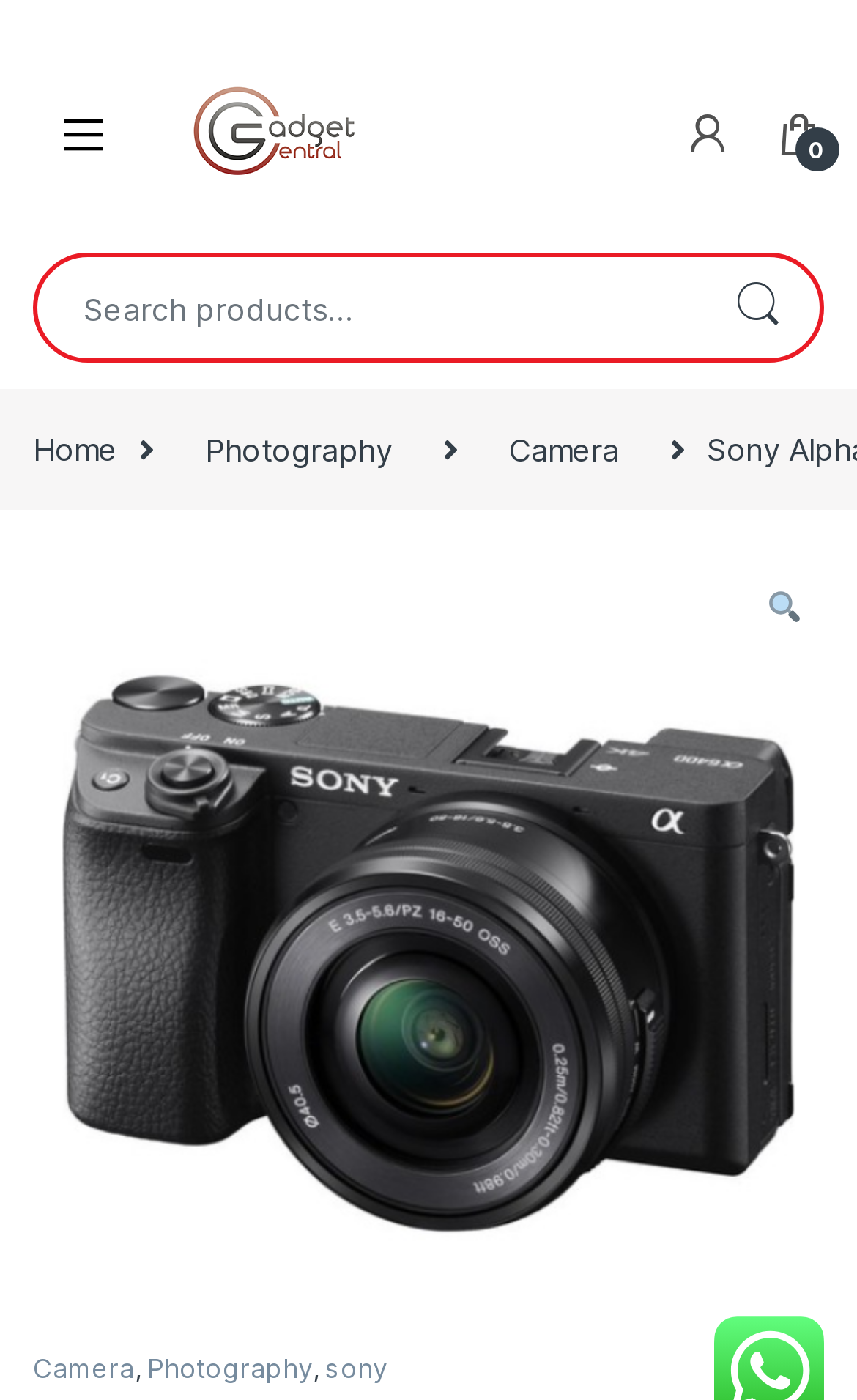Locate the bounding box coordinates of the element's region that should be clicked to carry out the following instruction: "View camera categories". The coordinates need to be four float numbers between 0 and 1, i.e., [left, top, right, bottom].

[0.561, 0.292, 0.756, 0.35]